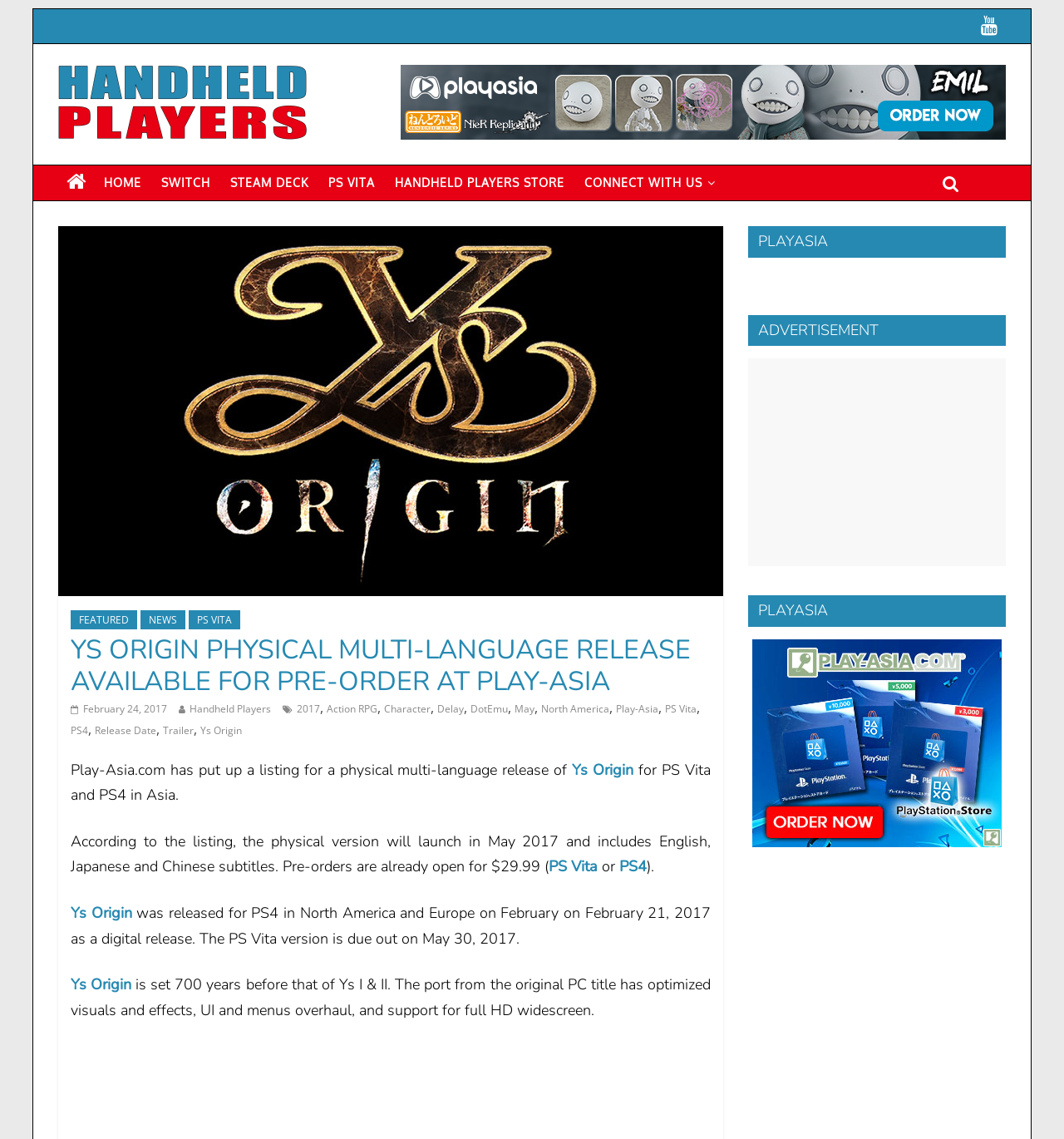Please mark the clickable region by giving the bounding box coordinates needed to complete this instruction: "Click on the Handheld Players logo".

[0.055, 0.057, 0.289, 0.123]